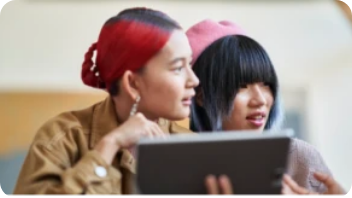Answer the question below using just one word or a short phrase: 
What are the two individuals doing in the image?

Collaborating